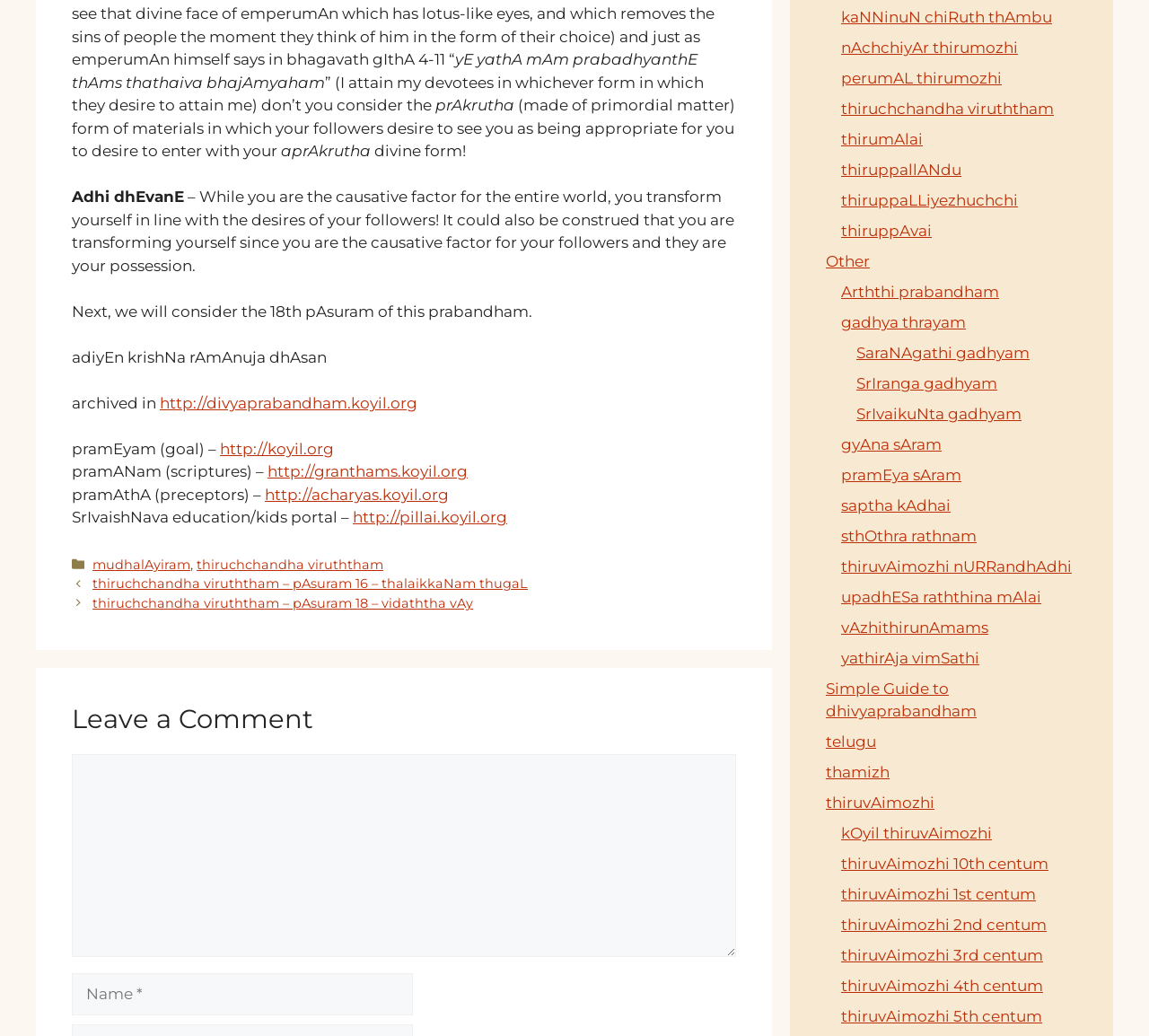Find the bounding box coordinates of the clickable area that will achieve the following instruction: "Click on the link to thiruppAvai".

[0.732, 0.214, 0.811, 0.231]